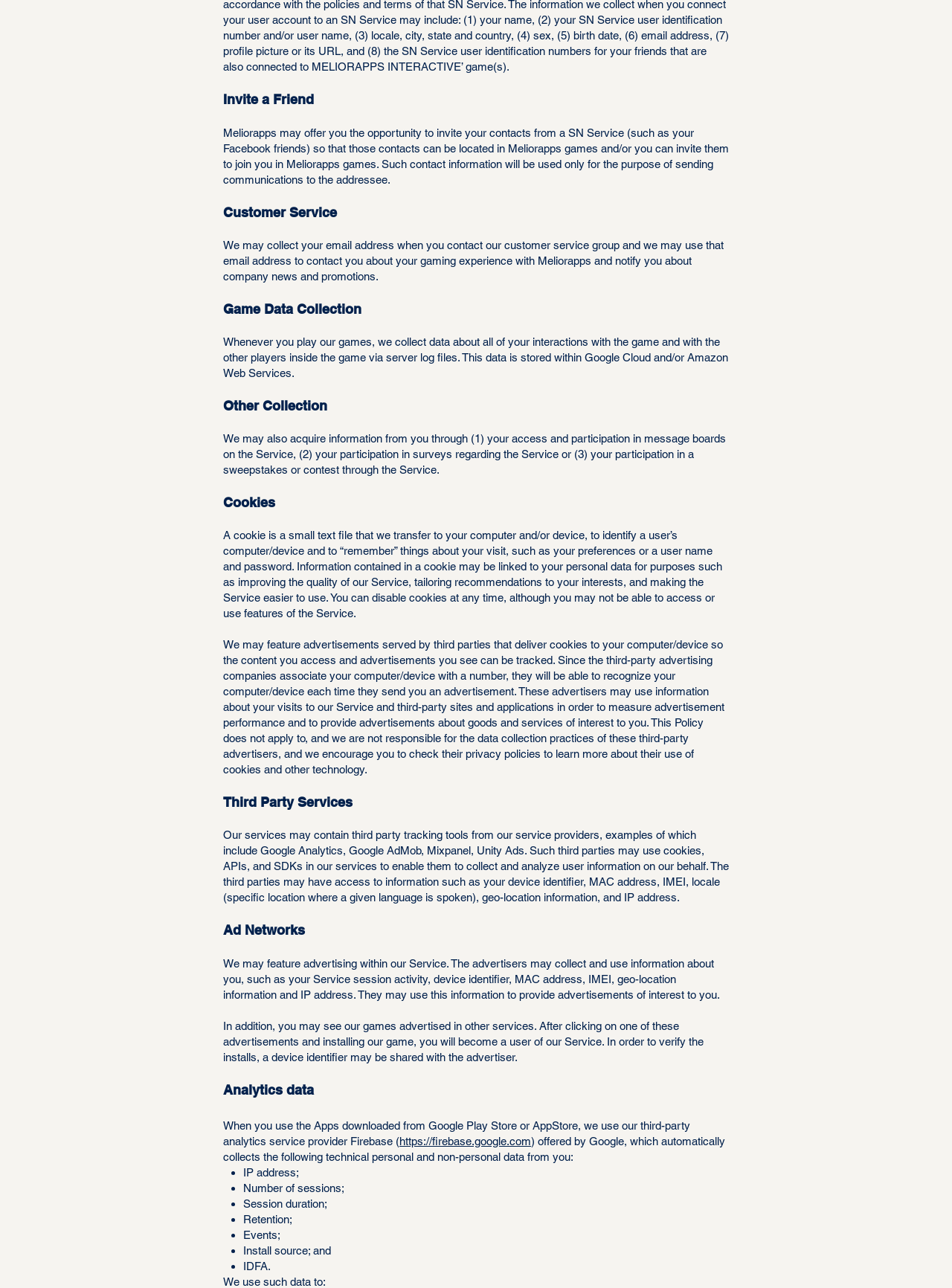Determine the bounding box of the UI component based on this description: "https://firebase.google.com". The bounding box coordinates should be four float values between 0 and 1, i.e., [left, top, right, bottom].

[0.42, 0.881, 0.558, 0.891]